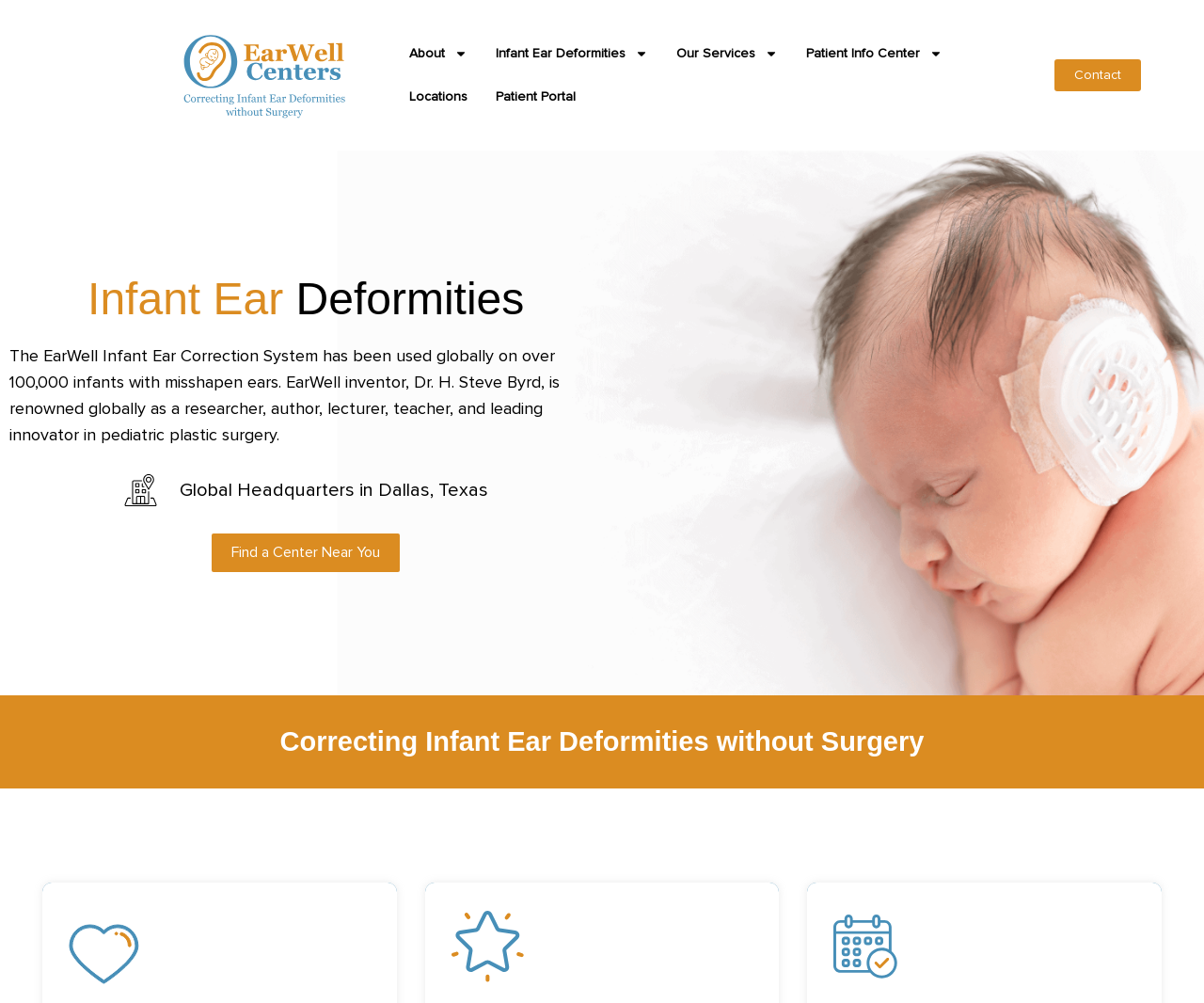Pinpoint the bounding box coordinates for the area that should be clicked to perform the following instruction: "Click the EarWell website logo".

[0.141, 0.019, 0.297, 0.132]